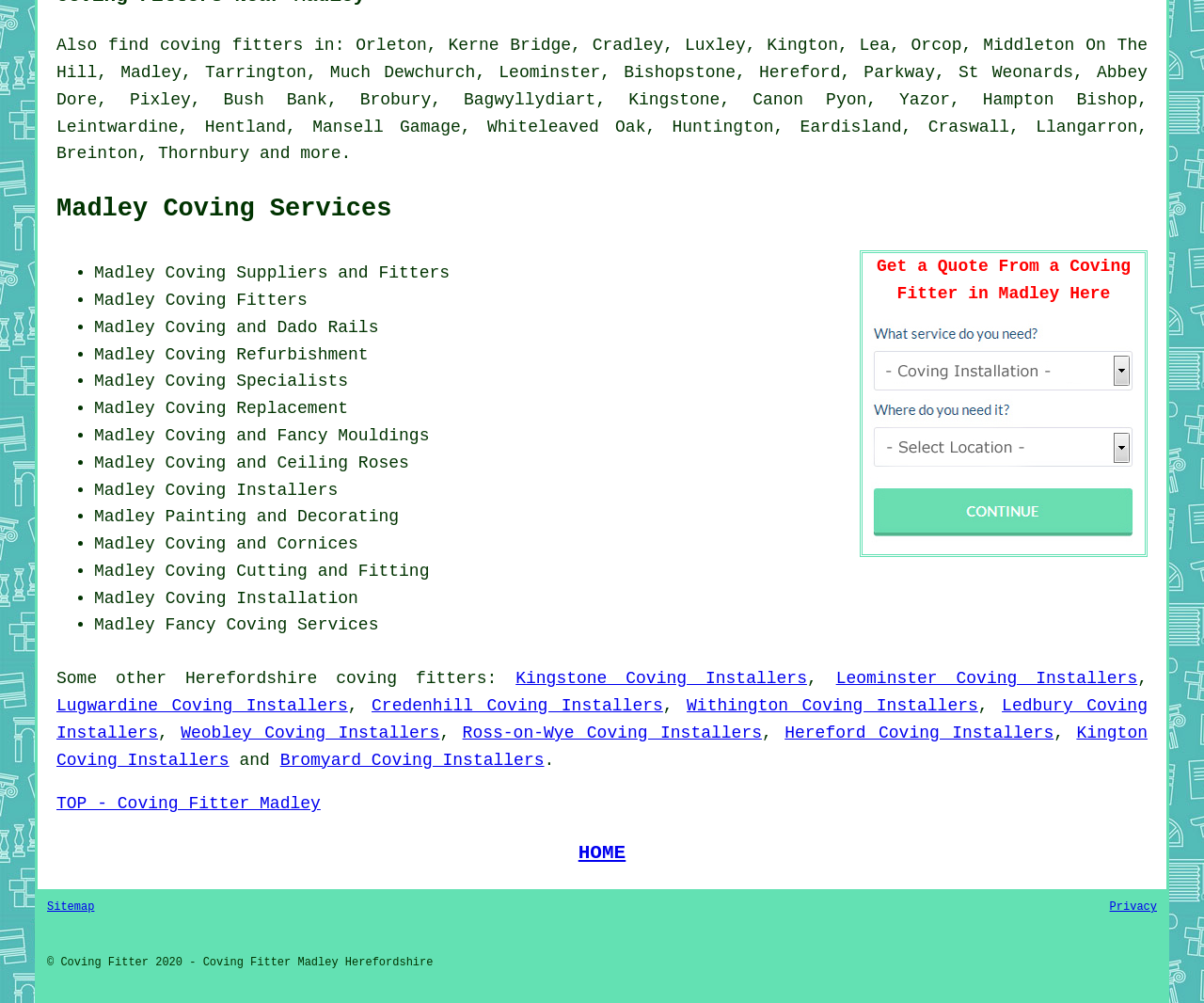Identify the bounding box coordinates of the clickable section necessary to follow the following instruction: "get a quote from a coving fitter in Madley". The coordinates should be presented as four float numbers from 0 to 1, i.e., [left, top, right, bottom].

[0.728, 0.256, 0.939, 0.302]